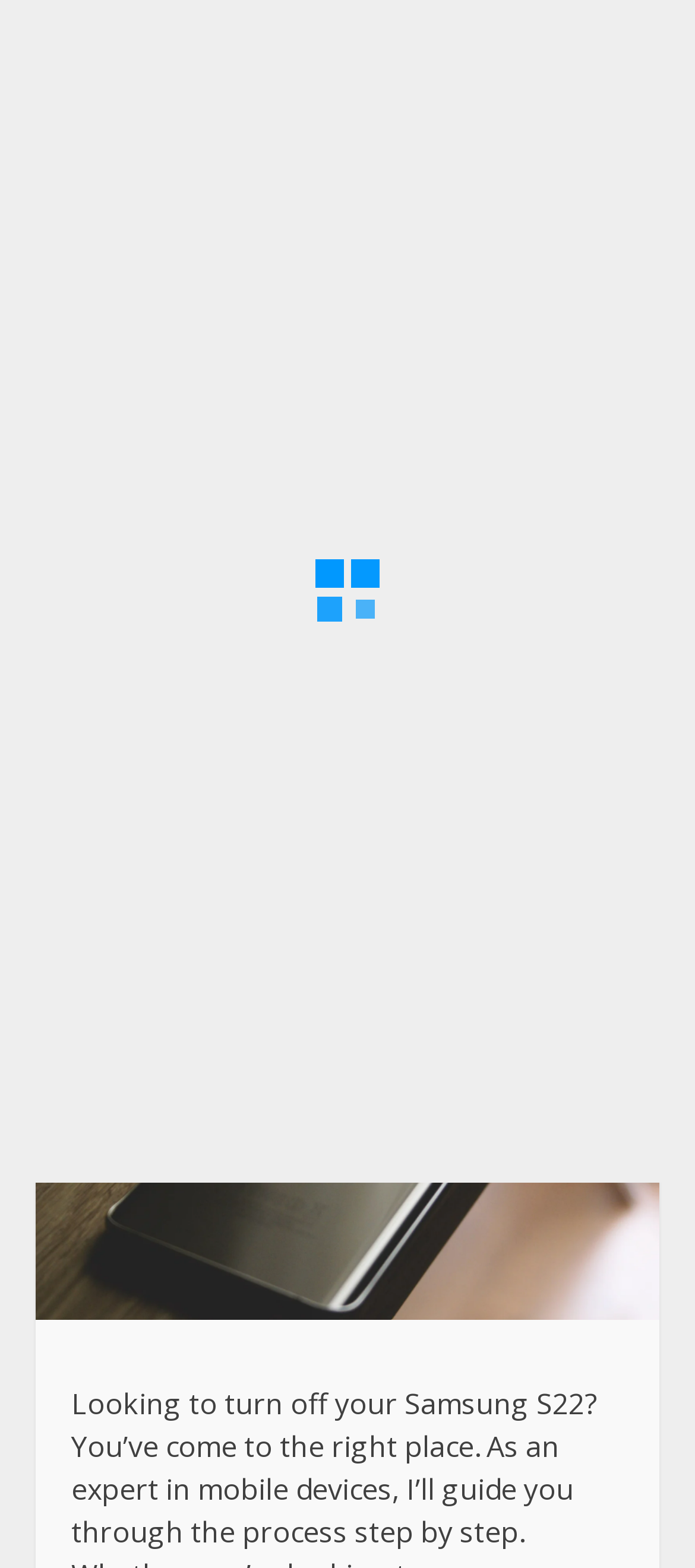Utilize the information from the image to answer the question in detail:
How long does it take to read the article?

I found the answer by looking at the section below the article title, where I saw a text that says '4 min read'.